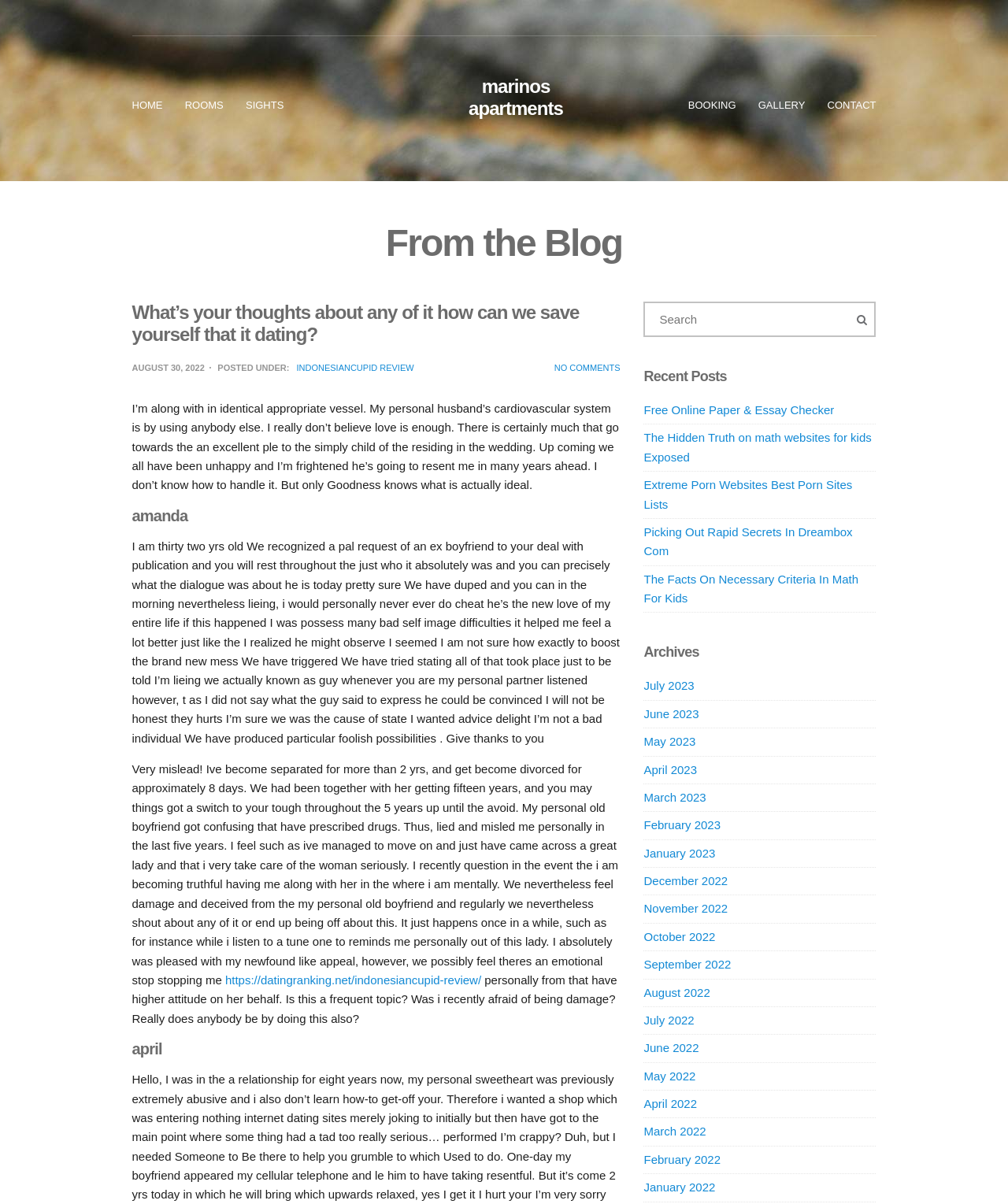Please analyze the image and provide a thorough answer to the question:
How many links are there in the 'Recent Posts' section?

The 'Recent Posts' section is located in the complementary element with the heading 'Recent Posts'. There are 5 links in this section, which are 'Free Online Paper & Essay Checker', 'The Hidden Truth on math websites for kids Exposed', 'Extreme Porn Websites Best Porn Sites Lists', 'Picking Out Rapid Secrets In Dreambox Com', and 'The Facts On Necessary Criteria In Math For Kids'.